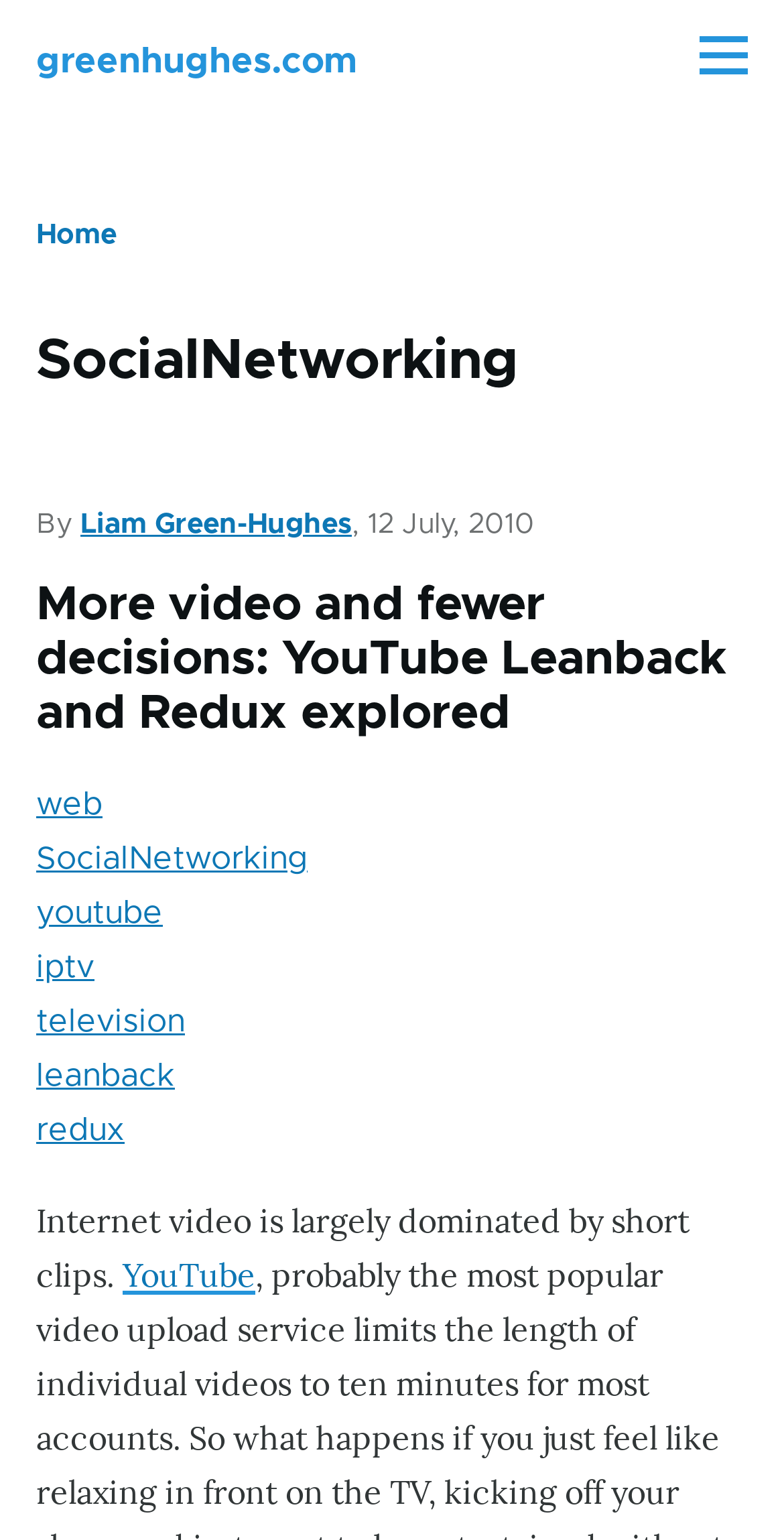Identify the bounding box coordinates of the clickable region necessary to fulfill the following instruction: "View the sitemap". The bounding box coordinates should be four float numbers between 0 and 1, i.e., [left, top, right, bottom].

None